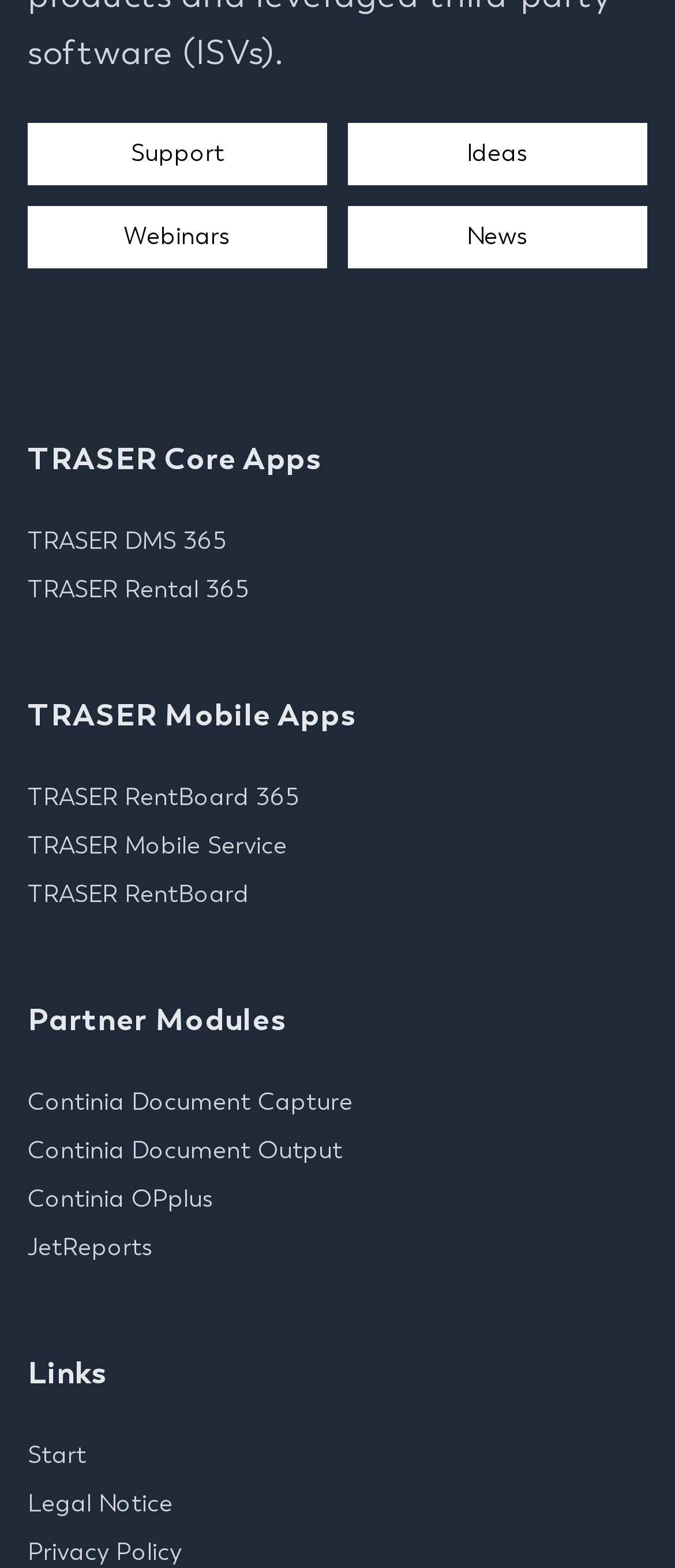Please provide a short answer using a single word or phrase for the question:
What is the last partner module listed?

JetReports